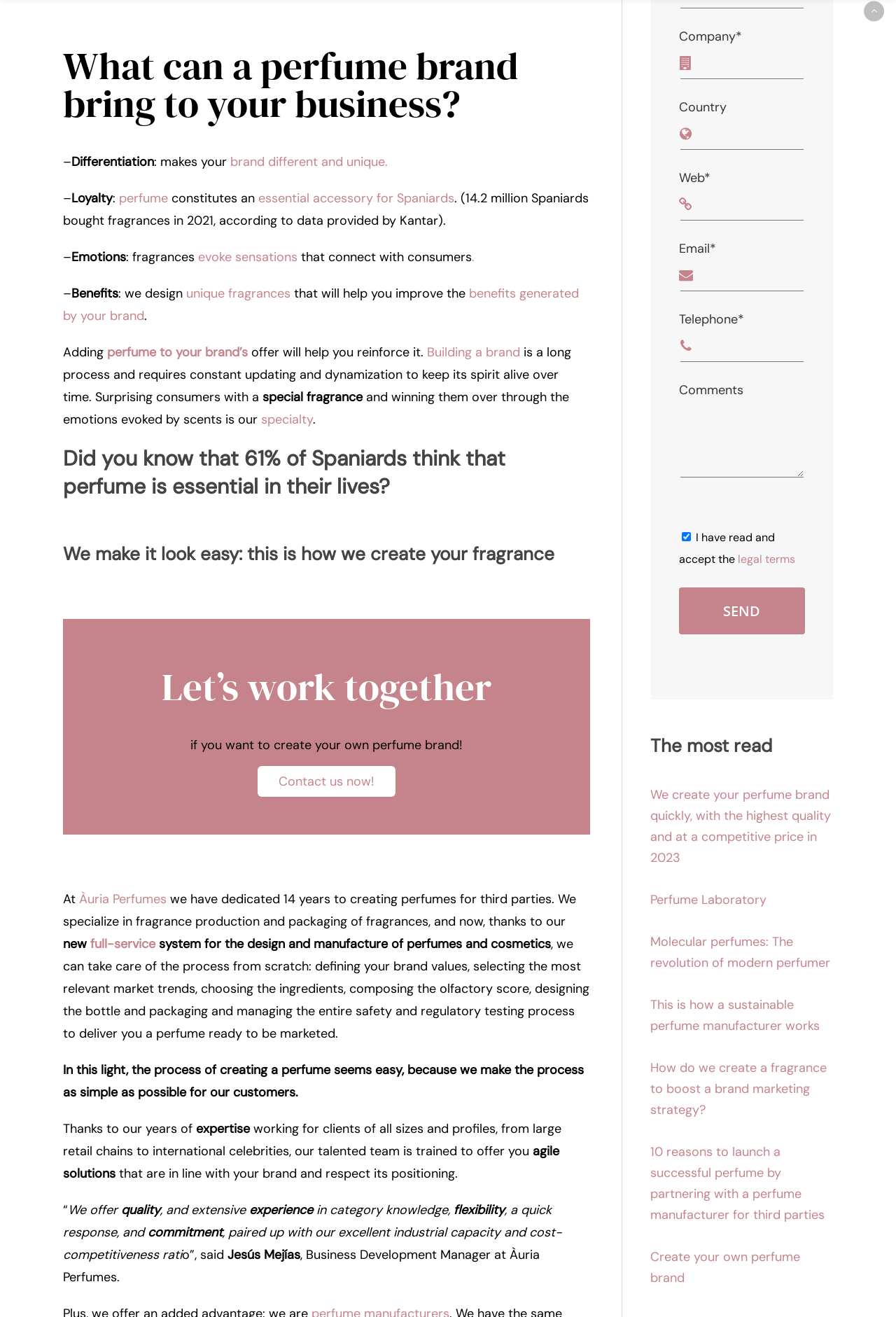Select the bounding box coordinates of the element I need to click to carry out the following instruction: "Enter company name".

[0.757, 0.041, 0.898, 0.06]